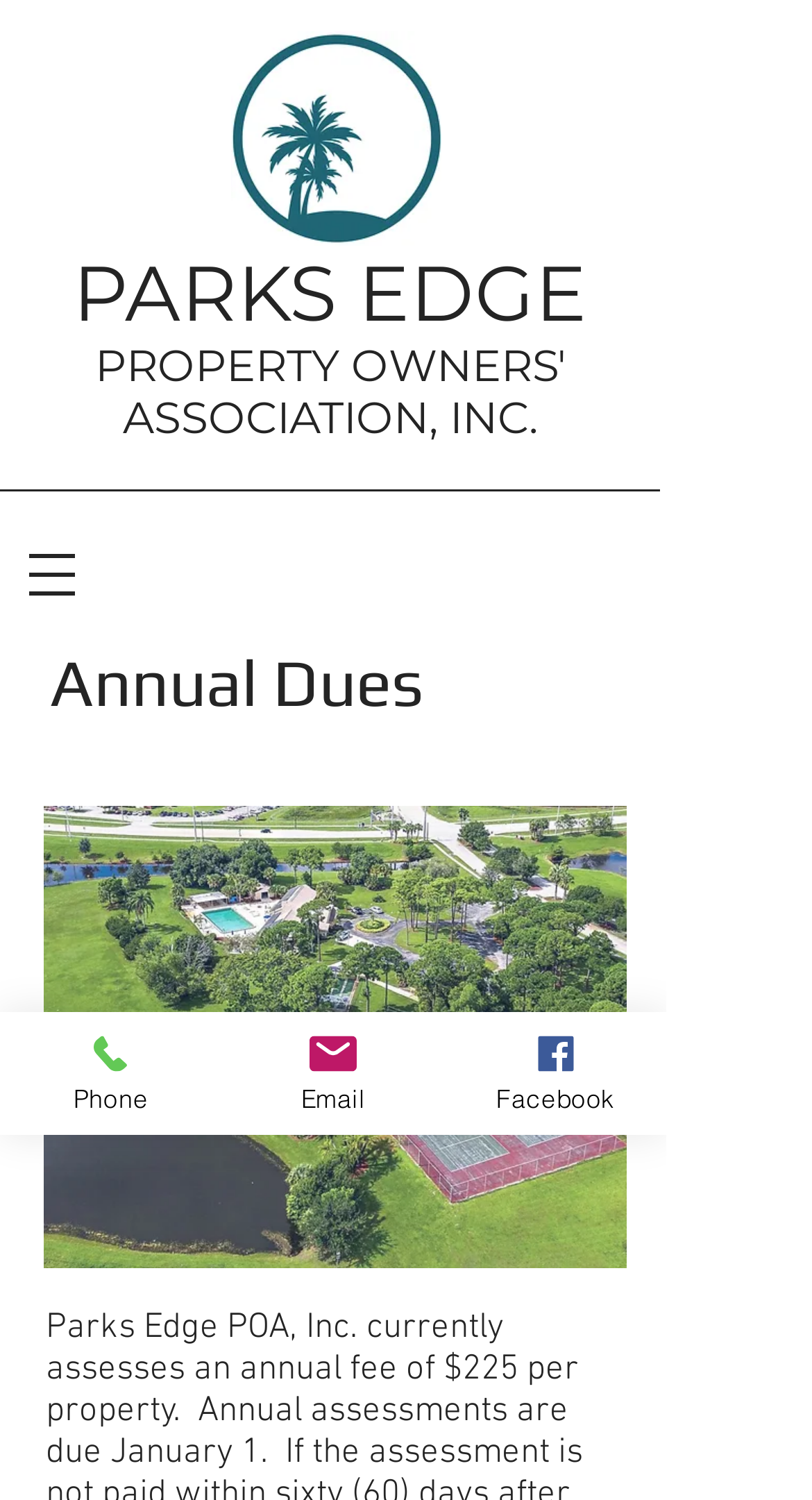What is the main topic of the webpage?
Please craft a detailed and exhaustive response to the question.

The main topic of the webpage is 'Annual Dues' as indicated by the heading element with the text 'Annual Dues' which is prominently displayed on the webpage.